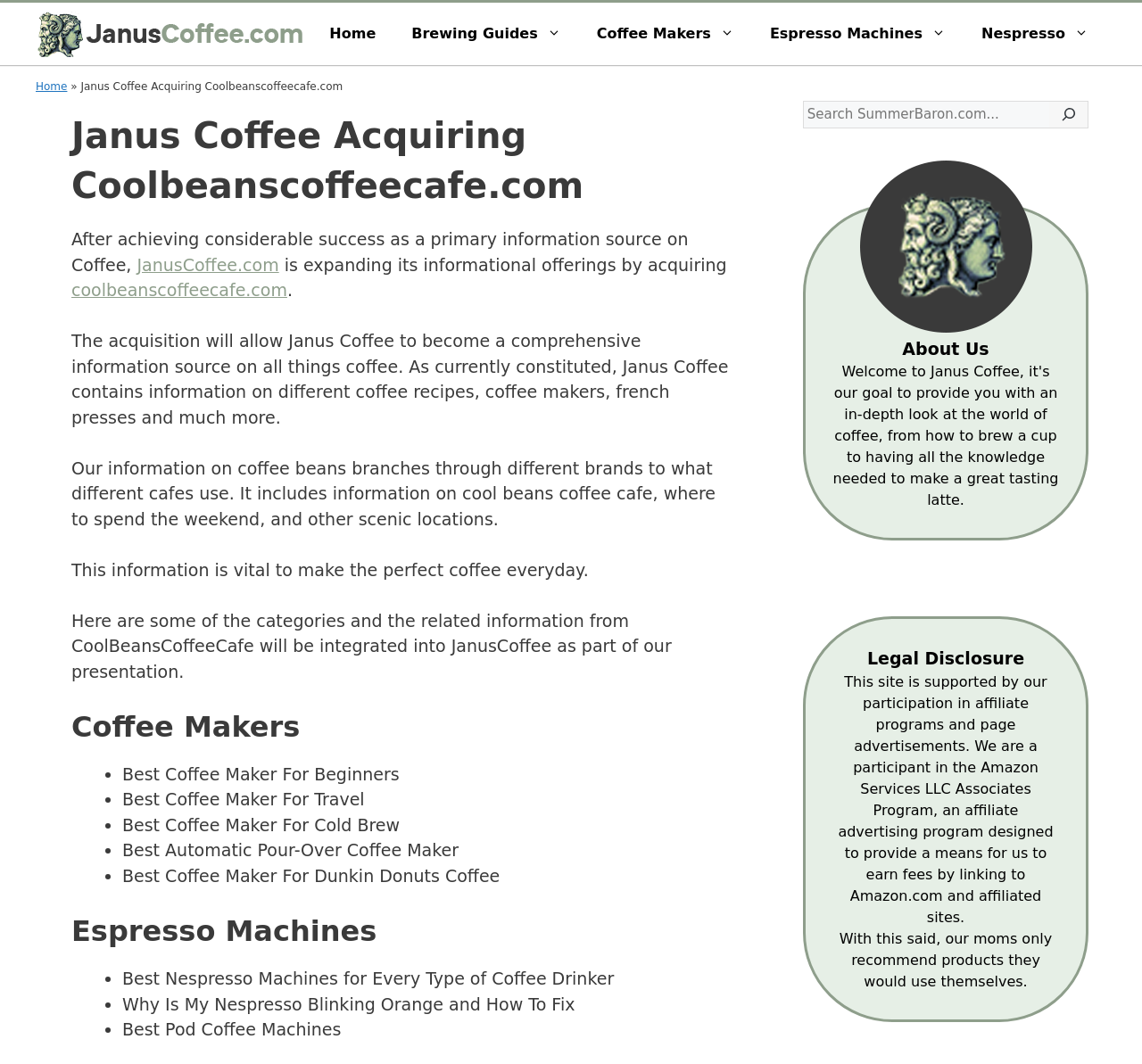What is the name of the website?
Please answer the question with as much detail and depth as you can.

The website's name is Janus Coffee, which can be found in the banner at the top of the webpage, and also in the navigation menu.